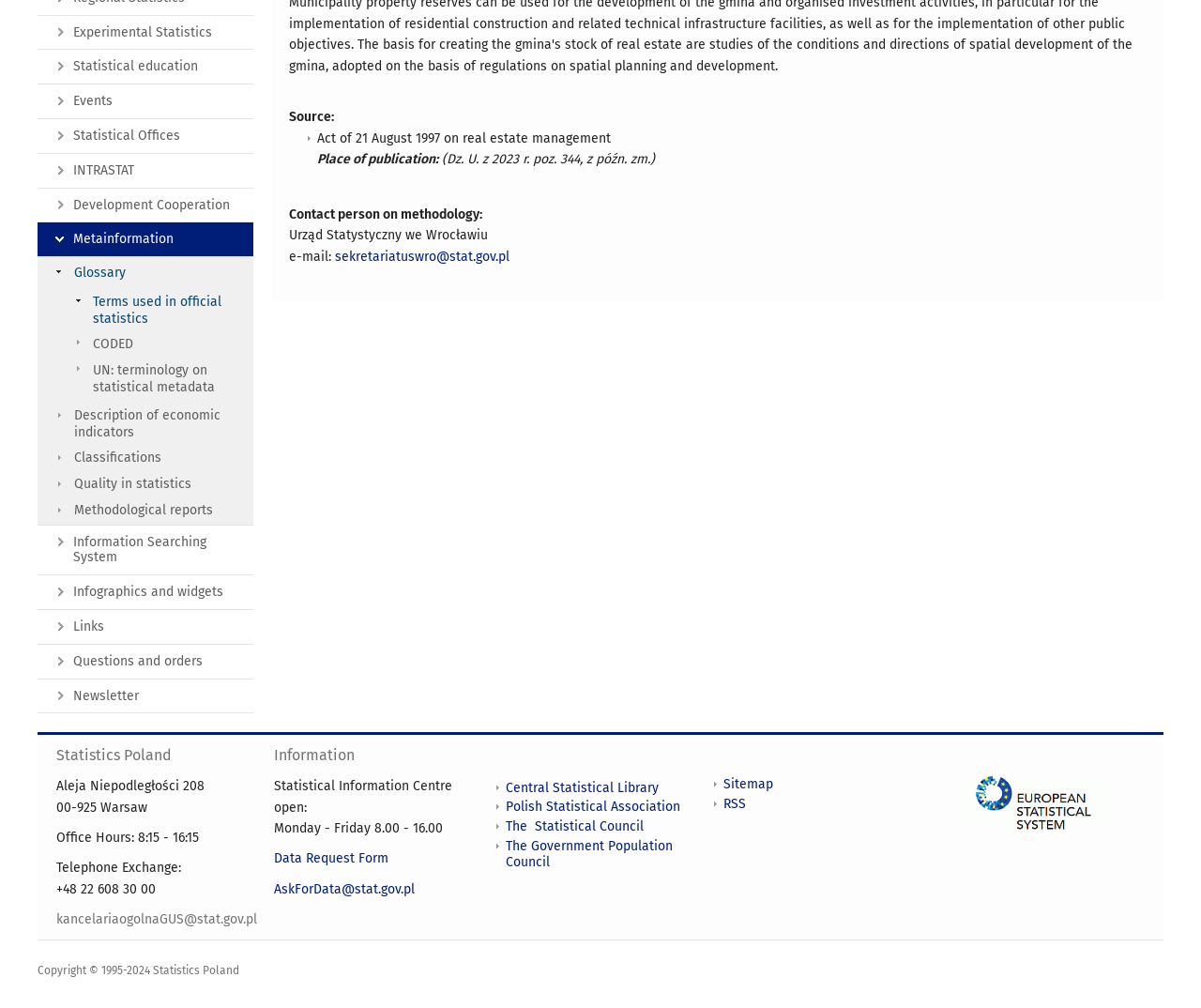Please determine the bounding box coordinates for the UI element described here. Use the format (top-left x, top-left y, bottom-right x, bottom-right y) with values bounded between 0 and 1: Metainformation

[0.031, 0.22, 0.211, 0.255]